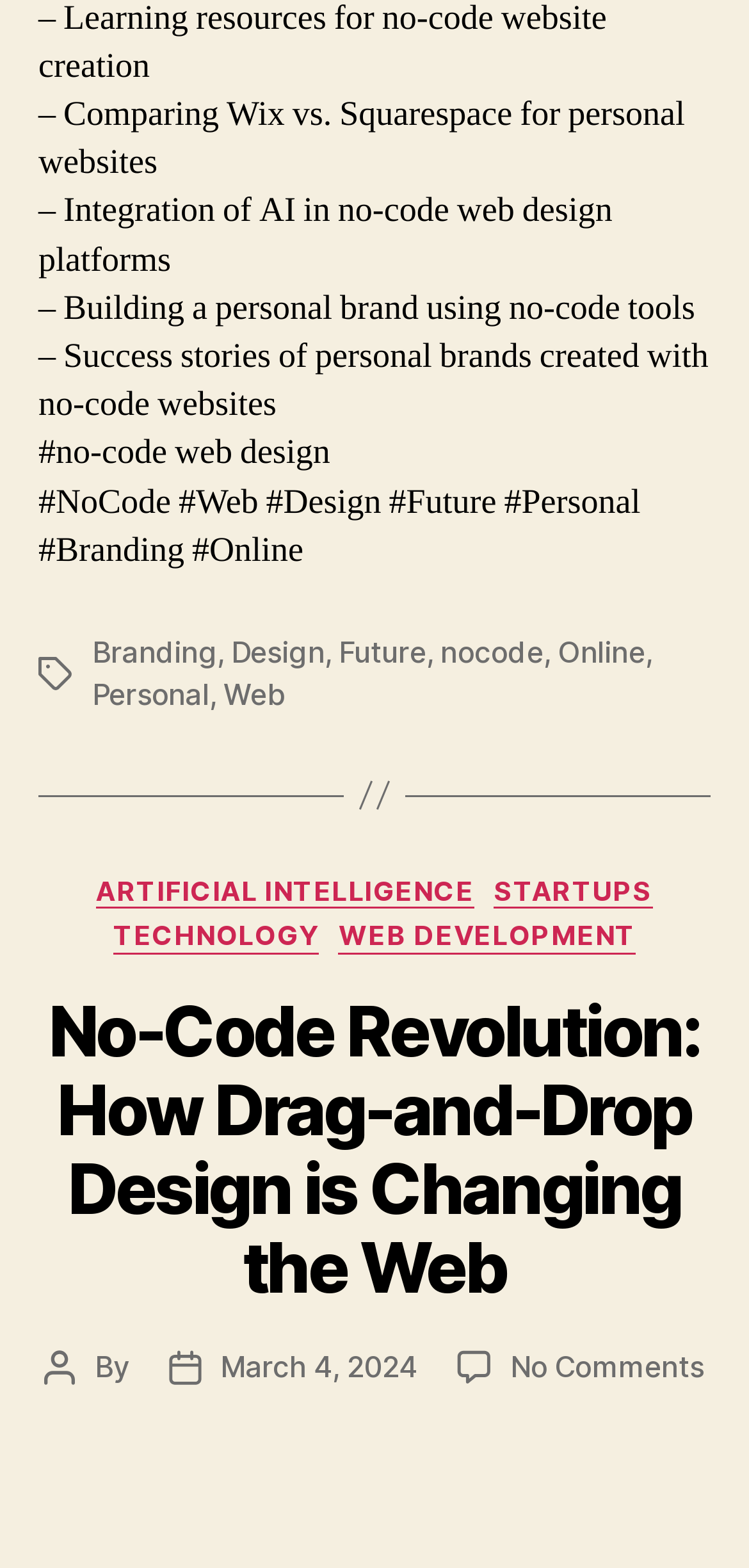How many comments are there on the article?
Based on the image, give a concise answer in the form of a single word or short phrase.

No Comments